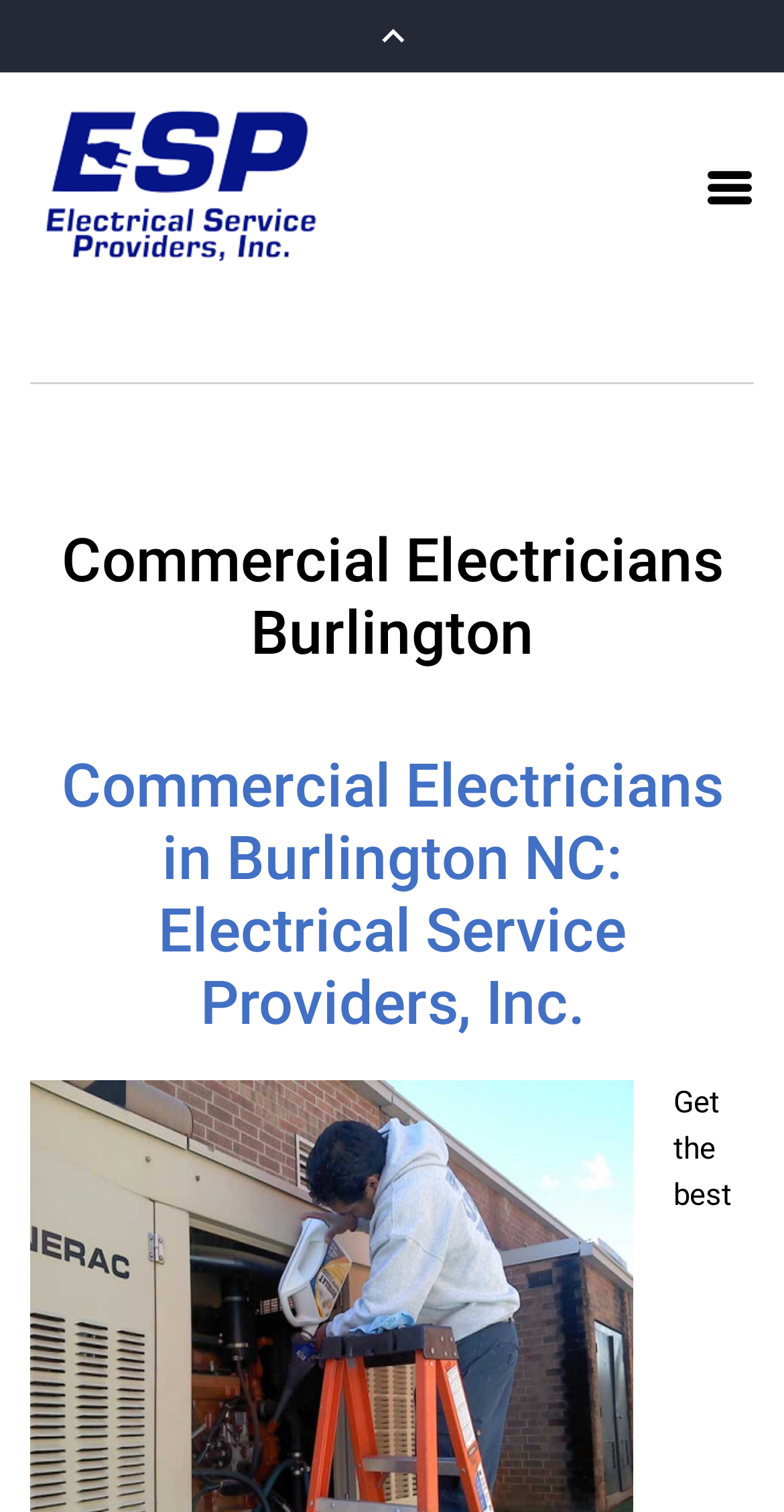Respond concisely with one word or phrase to the following query:
What is the tagline of the company?

Get the best